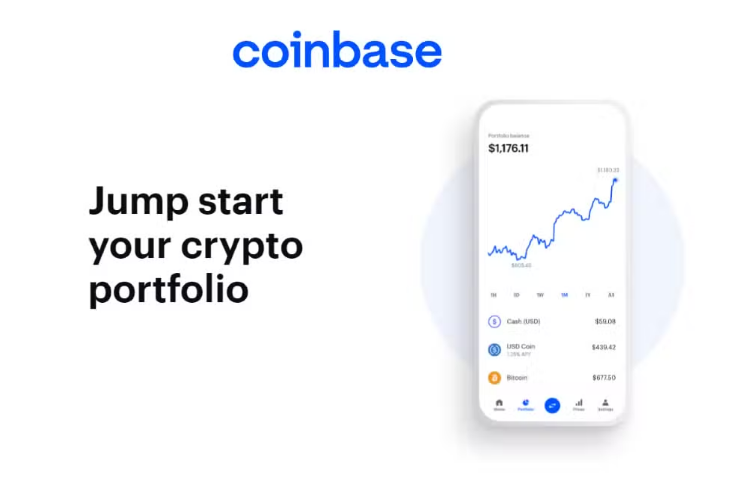Provide a comprehensive description of the image.

The image features a sleek smartphone displaying a Coinbase interface, emphasizing a user's crypto portfolio with a total value of $1,176.11. Prominently displayed is the phrase "Jump start your crypto portfolio," inviting users to engage with the platform. The portfolio's graphic showcases a dynamic upward trend line, indicating positive growth over time. Below are detailed figures for various cryptocurrencies: Cash (USD: $150.03), USD Coin (with a 1.23% APY: $413.42), and Bitcoin ($671.50). The vibrant blue color scheme associated with Coinbase adds a modern touch, making the interface visually appealing and user-friendly, while reinforcing the brand's identity. This image encapsulates Coinbase's commitment to providing an accessible entry point for new users in the cryptocurrency market.